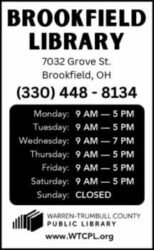What is the website URL of the Warren-Trumbull County Public Library system?
Please provide a comprehensive answer based on the details in the screenshot.

The website URL of the Warren-Trumbull County Public Library system can be found at the bottom of the information card, which is WTCPL.org.